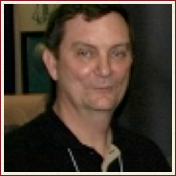Create an elaborate description of the image, covering every aspect.

The image features Mr. Lauren Chapple, an educator associated with the Traverse City East Junior High School in Traverse City, Michigan. He is notably recognized for his involvement in the Spitzer Space Telescope Research Program, contributing to educational initiatives aimed at teachers and students since its inception in 2005. Mr. Chapple's dedication to fostering interest in astronomy and science through hands-on research experiences highlights his commitment to education and mentorship within the field. This image captures his approachable demeanor, which reflects his engaging and supportive teaching style.